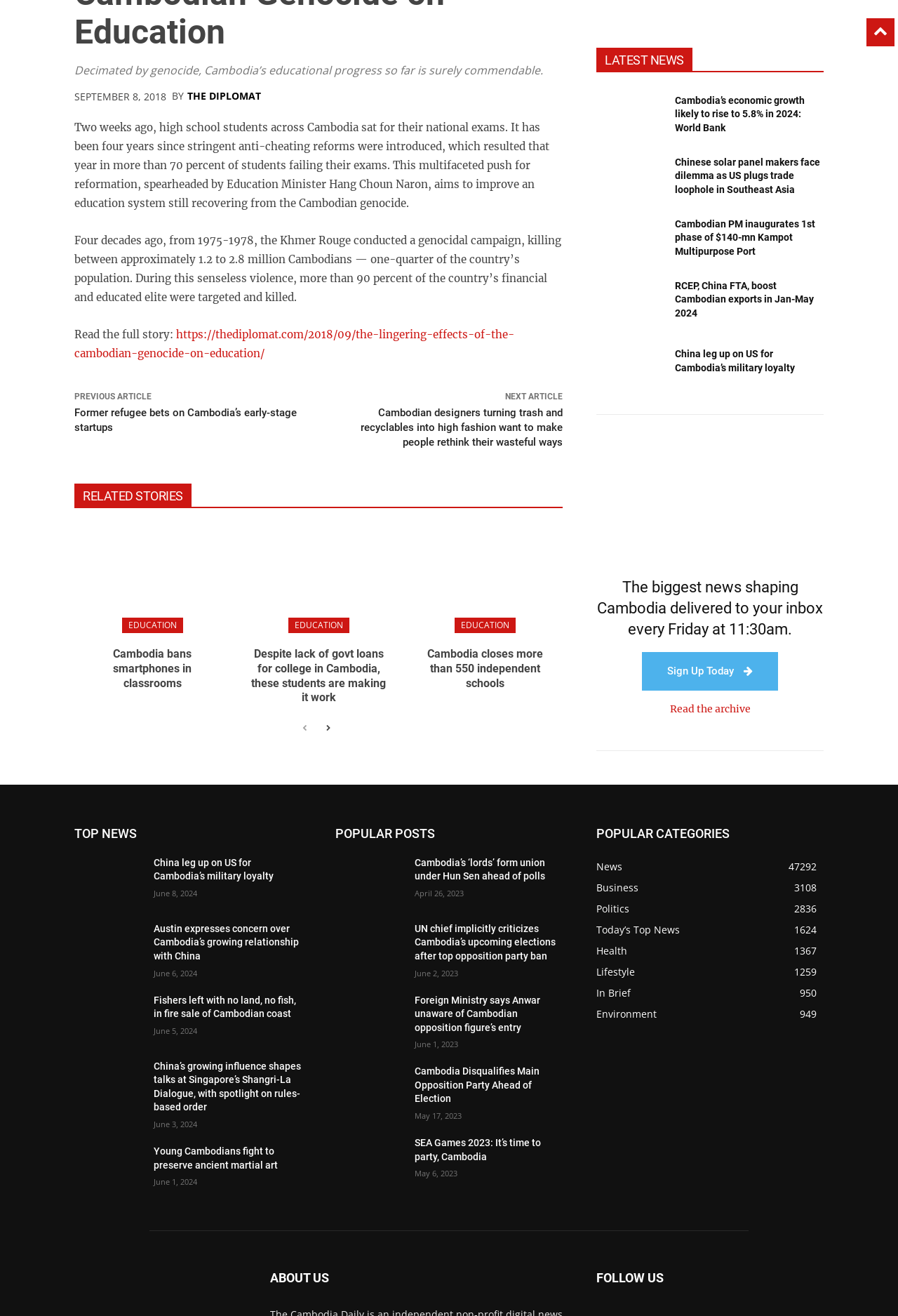Specify the bounding box coordinates of the region I need to click to perform the following instruction: "View related stories". The coordinates must be four float numbers in the range of 0 to 1, i.e., [left, top, right, bottom].

[0.083, 0.368, 0.627, 0.386]